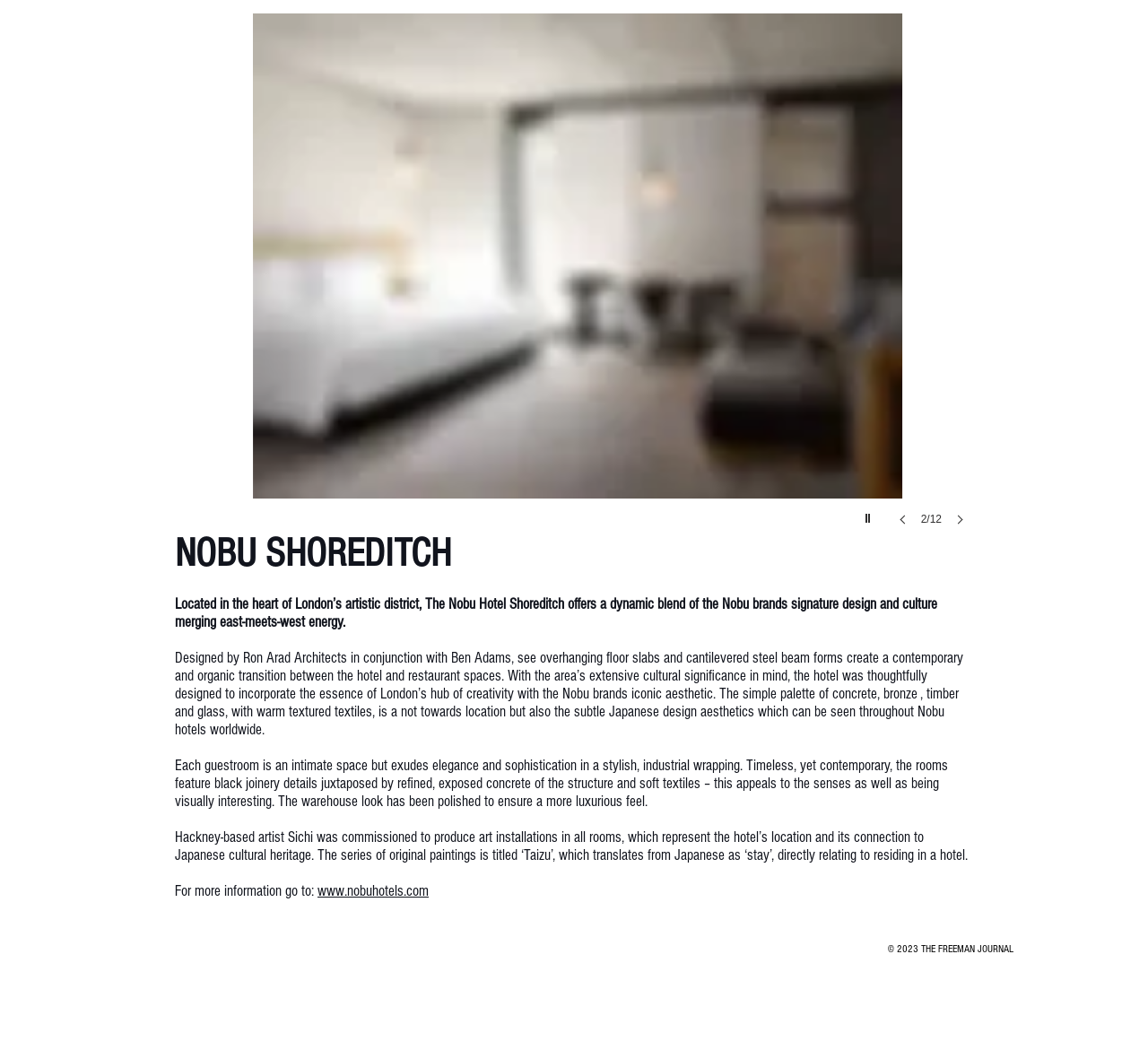Using the description: "parent_node: 1/12 aria-label="play"", determine the UI element's bounding box coordinates. Ensure the coordinates are in the format of four float numbers between 0 and 1, i.e., [left, top, right, bottom].

[0.742, 0.481, 0.773, 0.506]